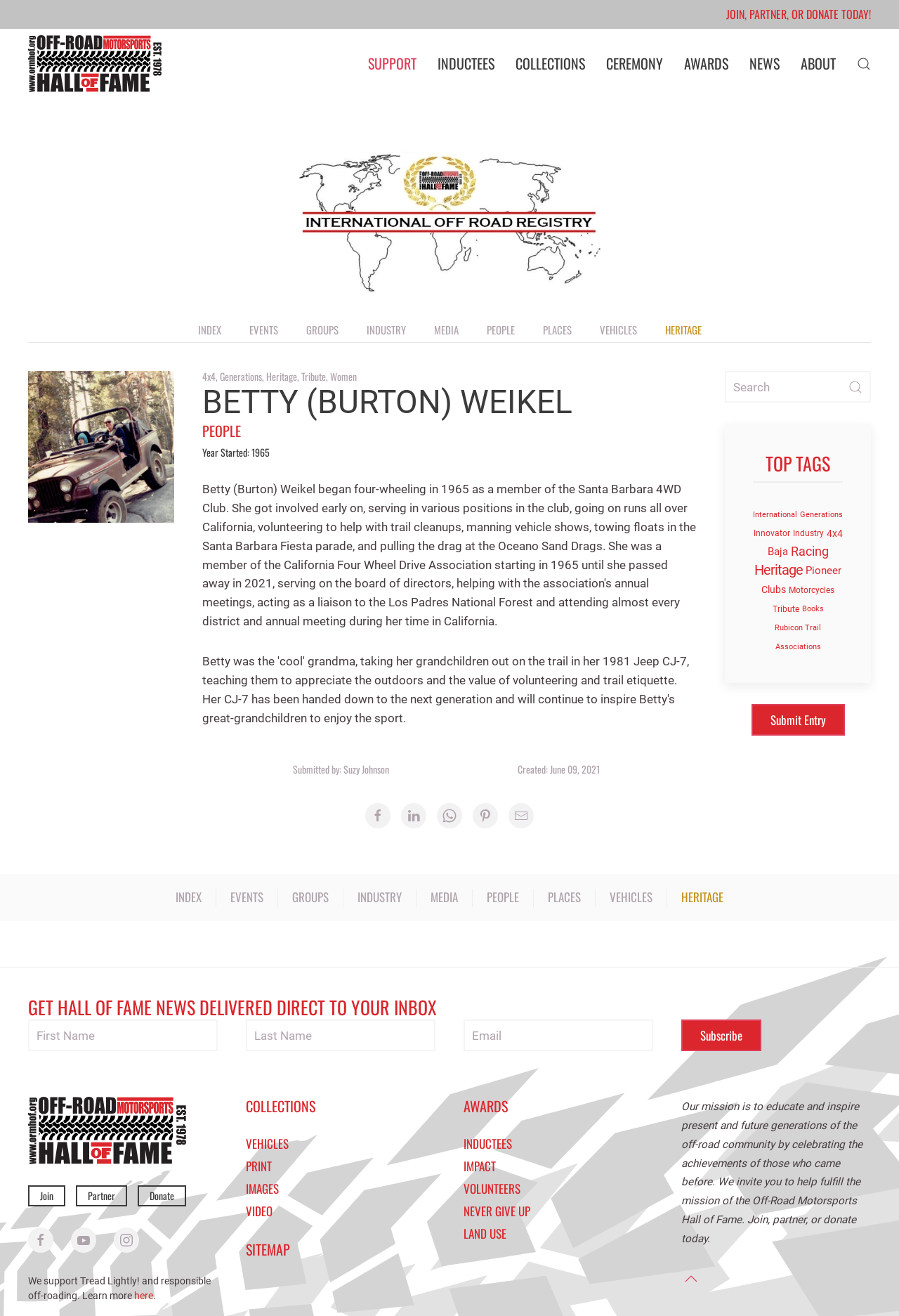What is the year Betty started four-wheeling?
Please provide a single word or phrase as your answer based on the image.

1965